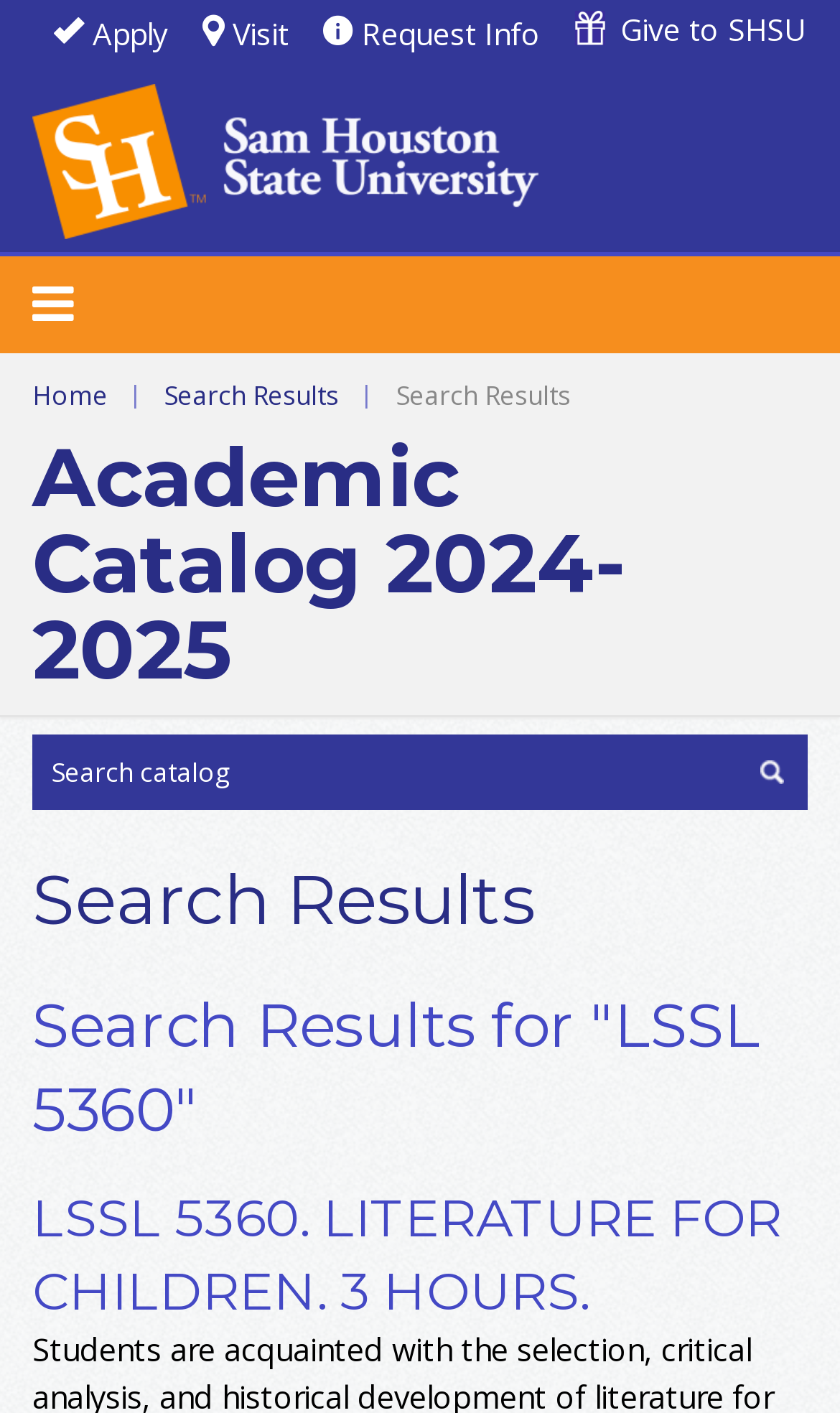Show the bounding box coordinates of the element that should be clicked to complete the task: "Go to the home page".

[0.038, 0.266, 0.128, 0.292]